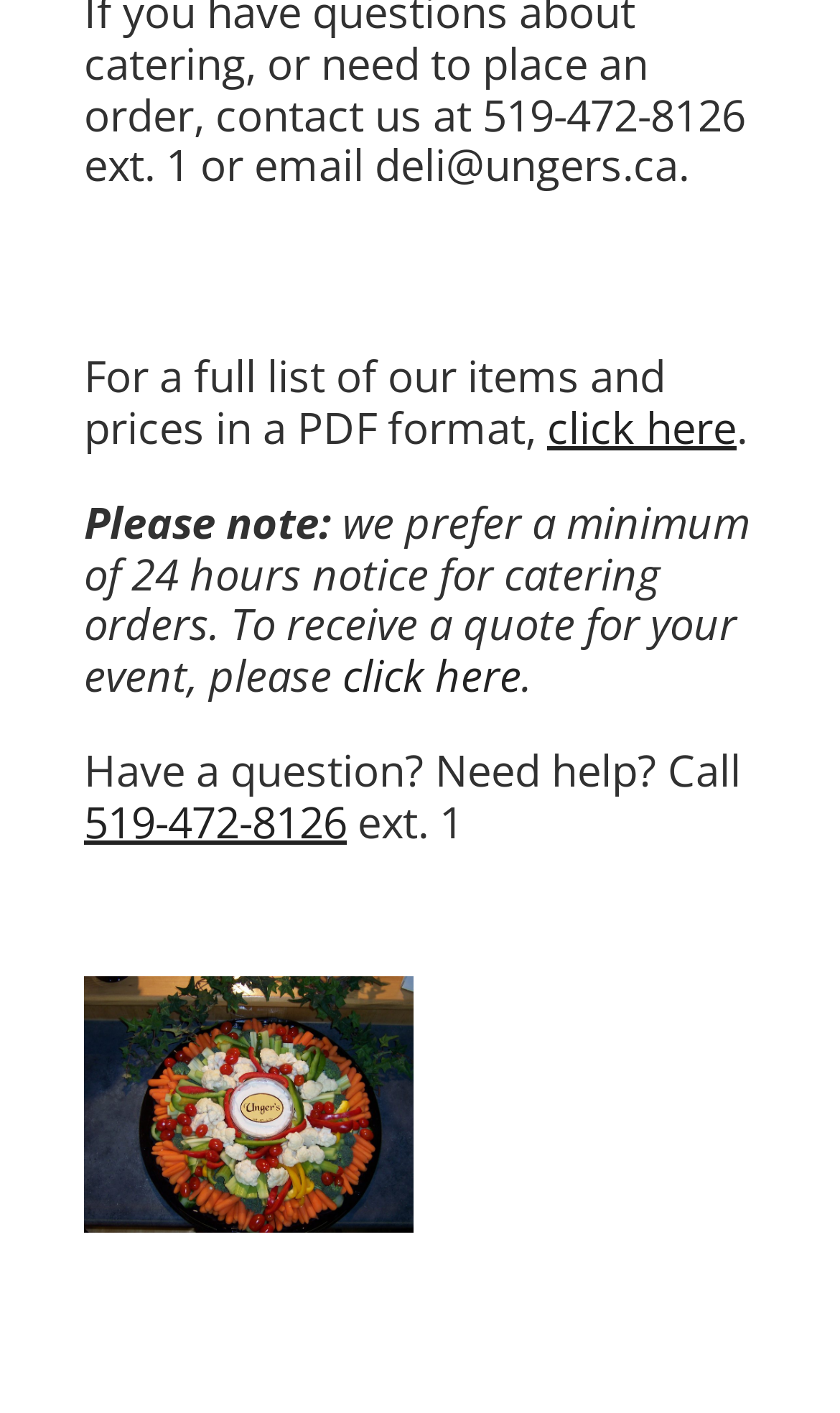Given the element description click here, specify the bounding box coordinates of the corresponding UI element in the format (top-left x, top-left y, bottom-right x, bottom-right y). All values must be between 0 and 1.

[0.651, 0.282, 0.877, 0.323]